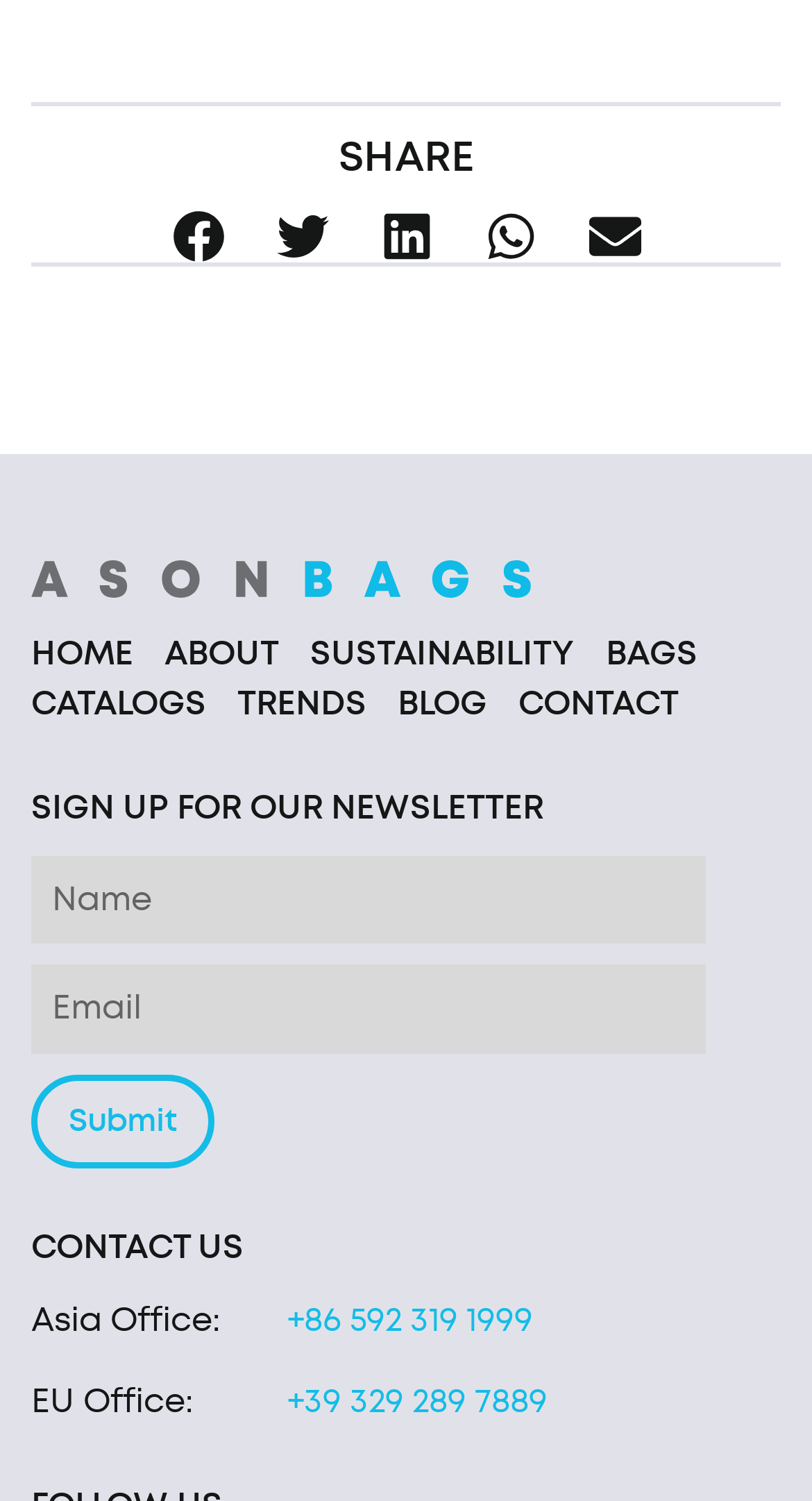What can be found in the middle section?
Based on the image, provide your answer in one word or phrase.

Newsletter signup